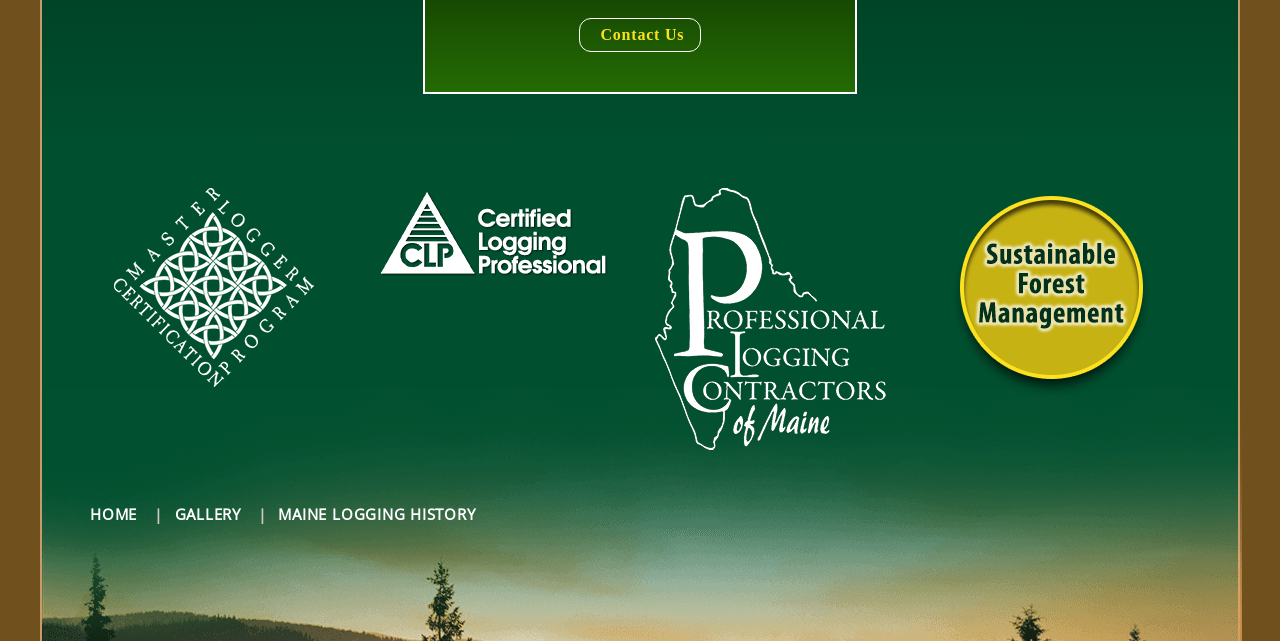Show the bounding box coordinates of the element that should be clicked to complete the task: "Go to HOME".

[0.07, 0.773, 0.107, 0.83]